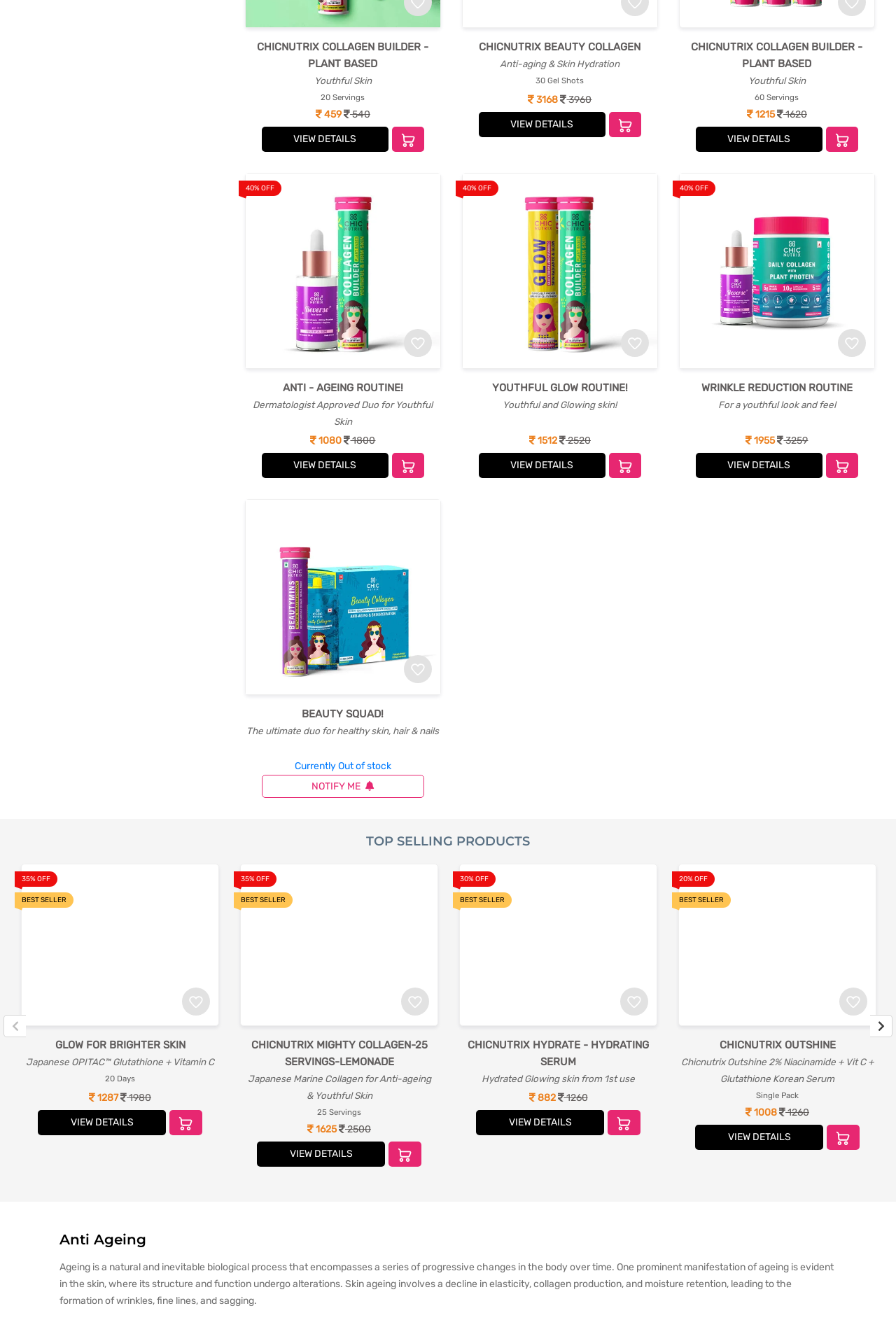Specify the bounding box coordinates of the area to click in order to follow the given instruction: "Notify me when Beauty Squad - Chicnutrix Beauty Collagen + Beautymins is in stock."

[0.292, 0.587, 0.473, 0.605]